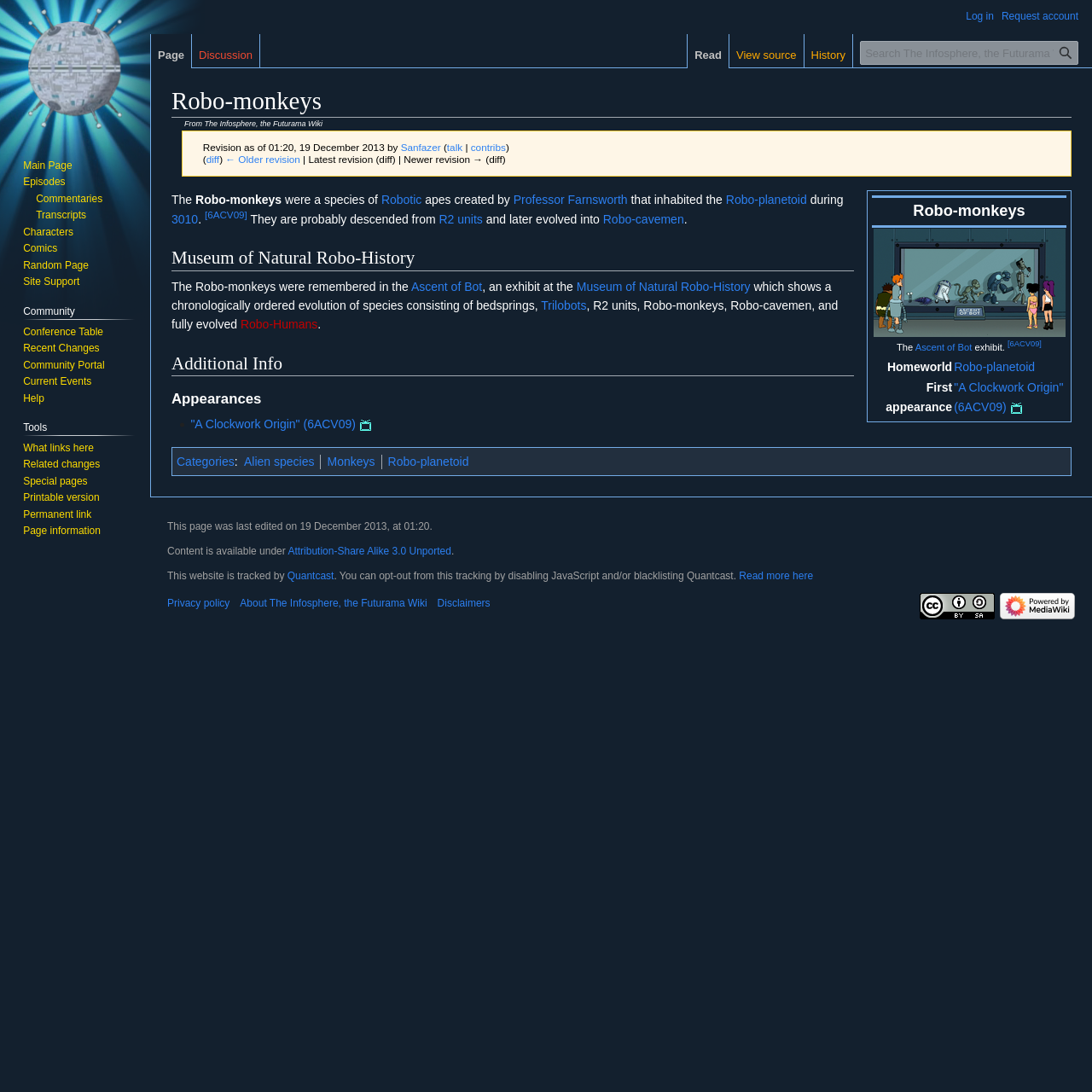Extract the bounding box coordinates for the described element: "Attribution-Share Alike 3.0 Unported". The coordinates should be represented as four float numbers between 0 and 1: [left, top, right, bottom].

[0.264, 0.499, 0.413, 0.51]